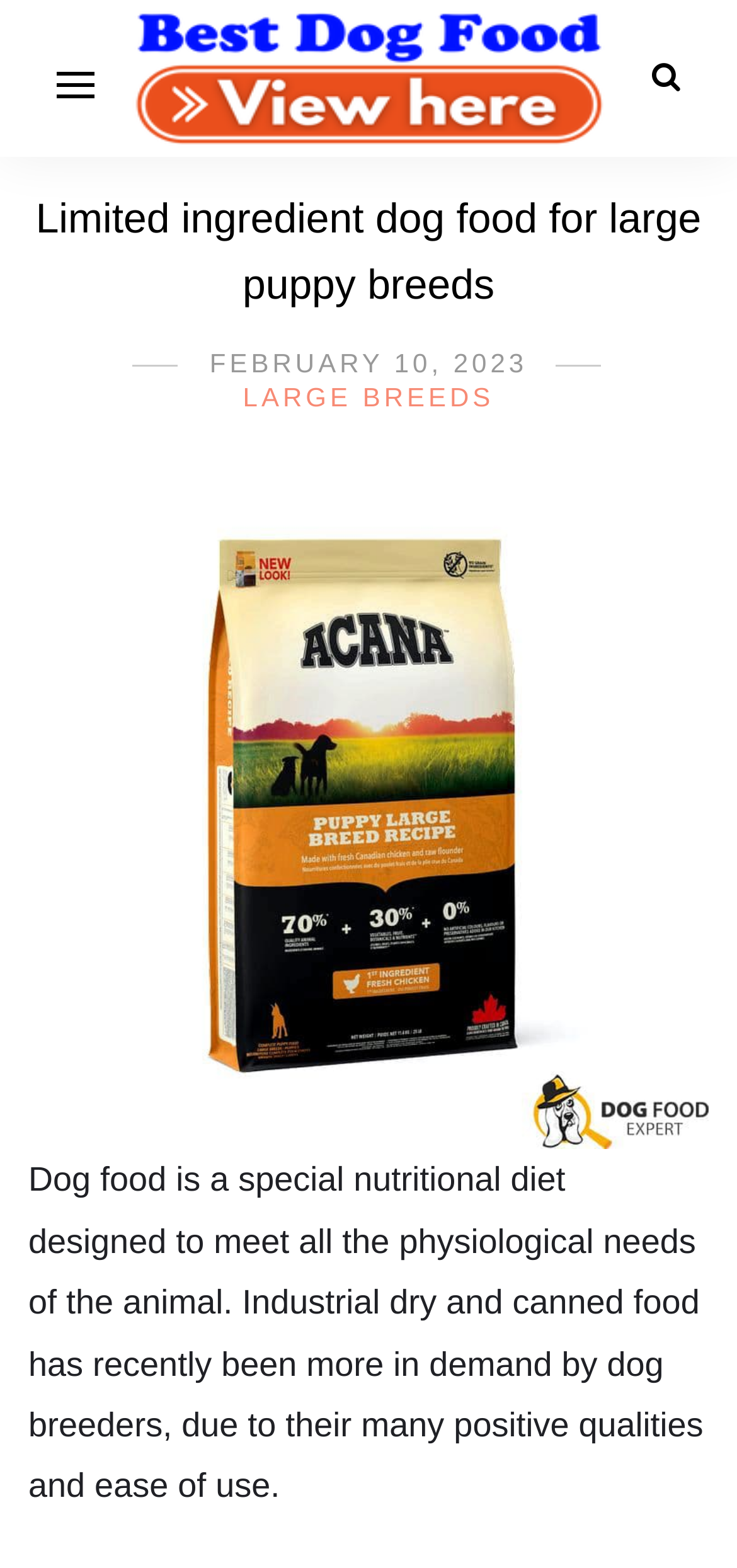Use a single word or phrase to answer the question:
What is the topic of this webpage?

Dog food